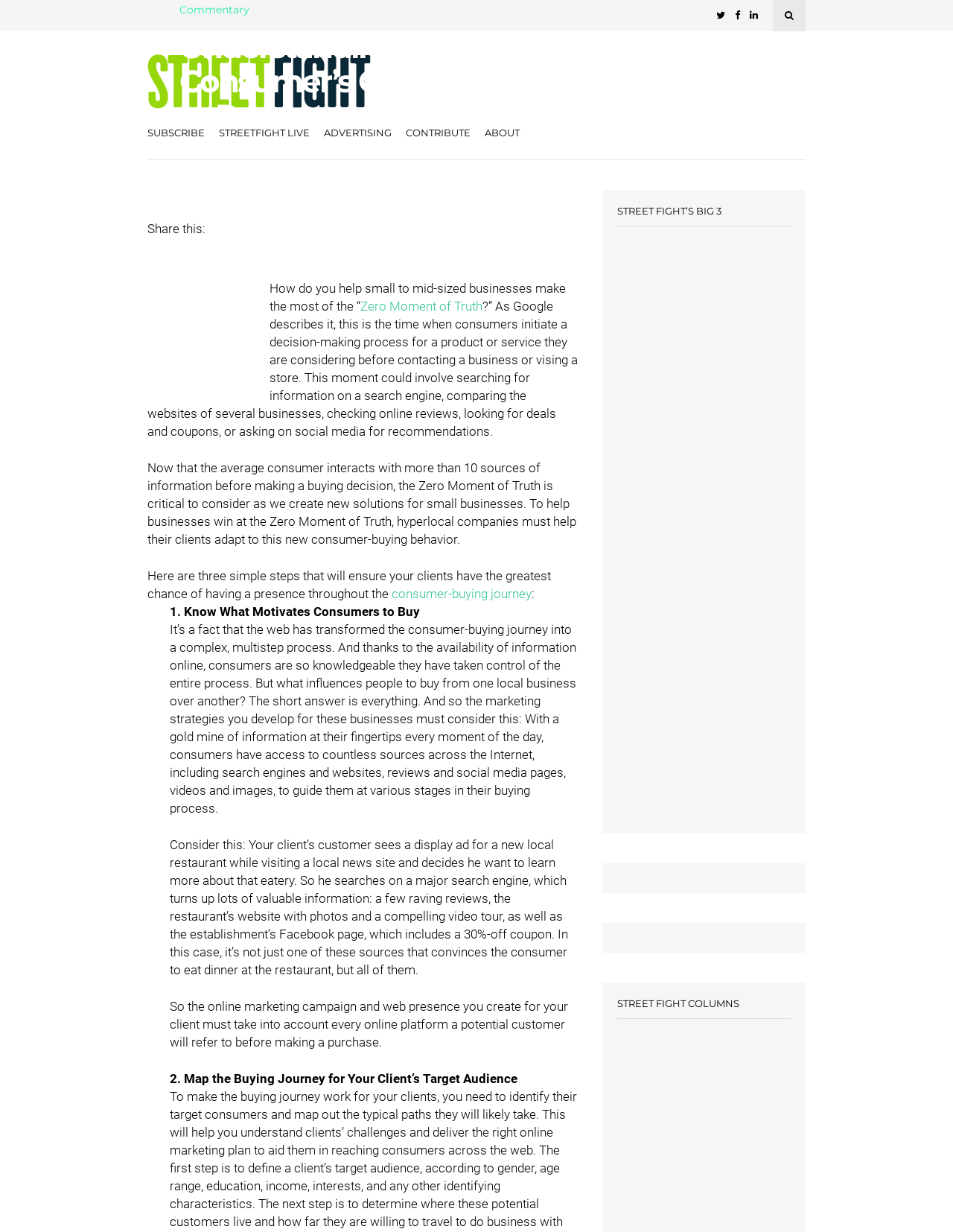Please locate the clickable area by providing the bounding box coordinates to follow this instruction: "Read the article by Todd Ebert".

[0.286, 0.12, 0.341, 0.13]